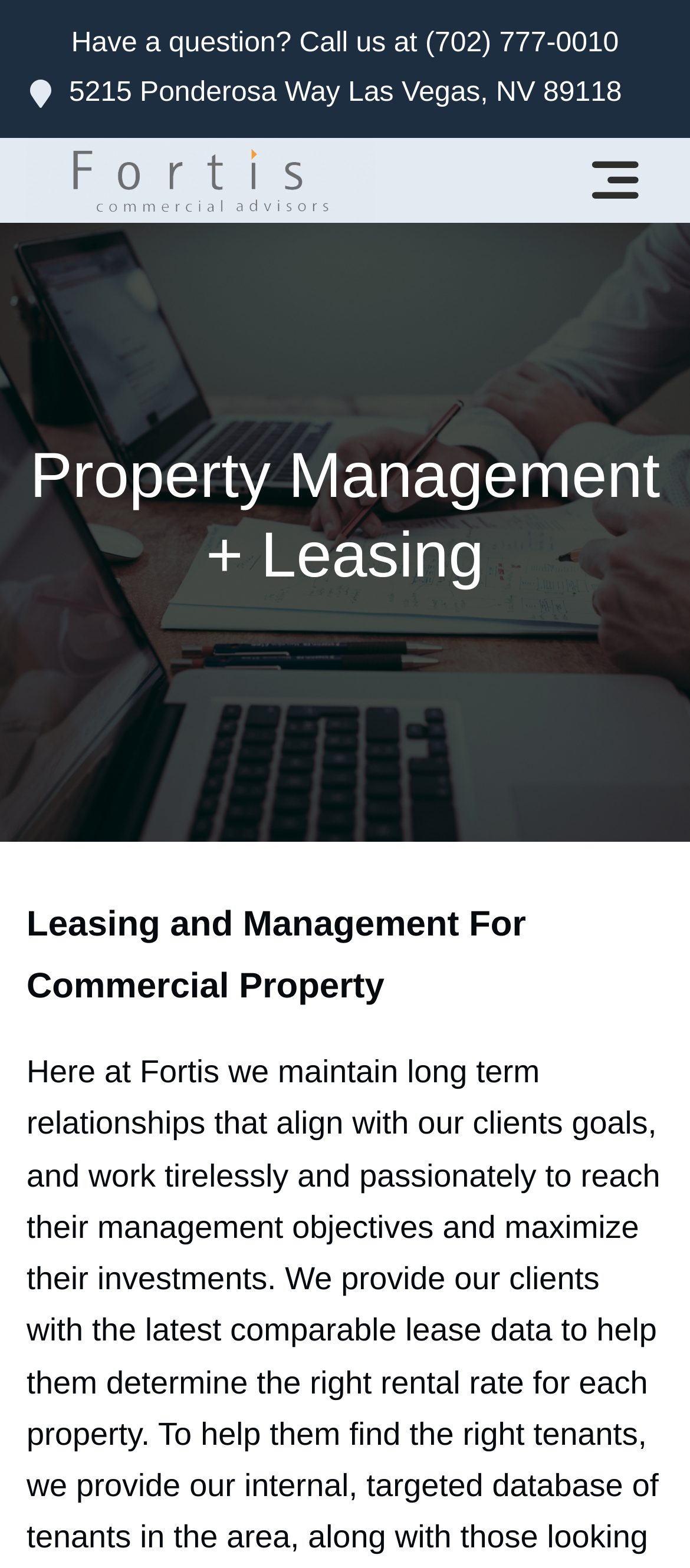What is the main service offered by Fortis Commercial Advisors?
Please analyze the image and answer the question with as much detail as possible.

I found this information by looking at the headings on the webpage, which mention 'Property Management + Leasing' and 'Leasing and Management For Commercial Property'.